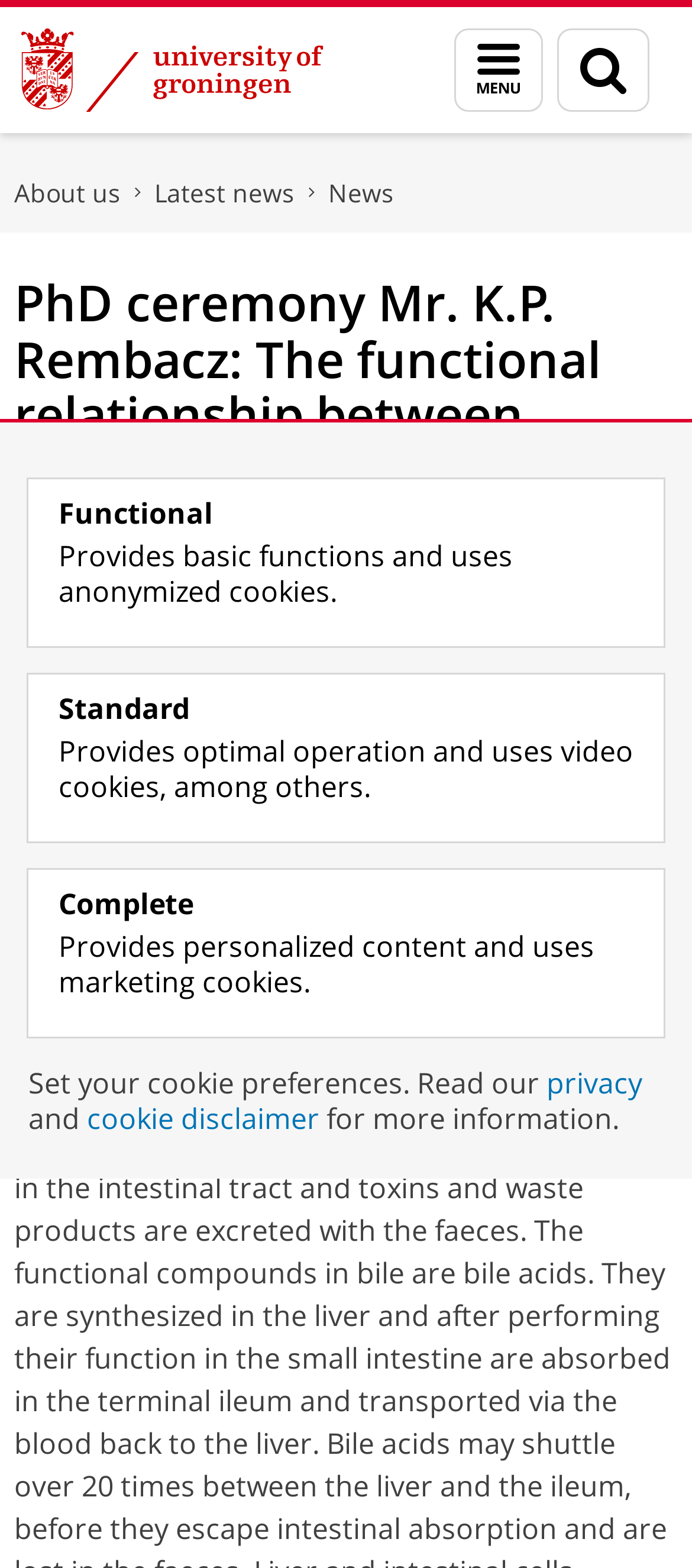What is the name of the faculty where the PhD ceremony is taking place?
Please utilize the information in the image to give a detailed response to the question.

I found the answer by looking at the static text in the webpage, where it says 'Faculty: Medical Sciences'.